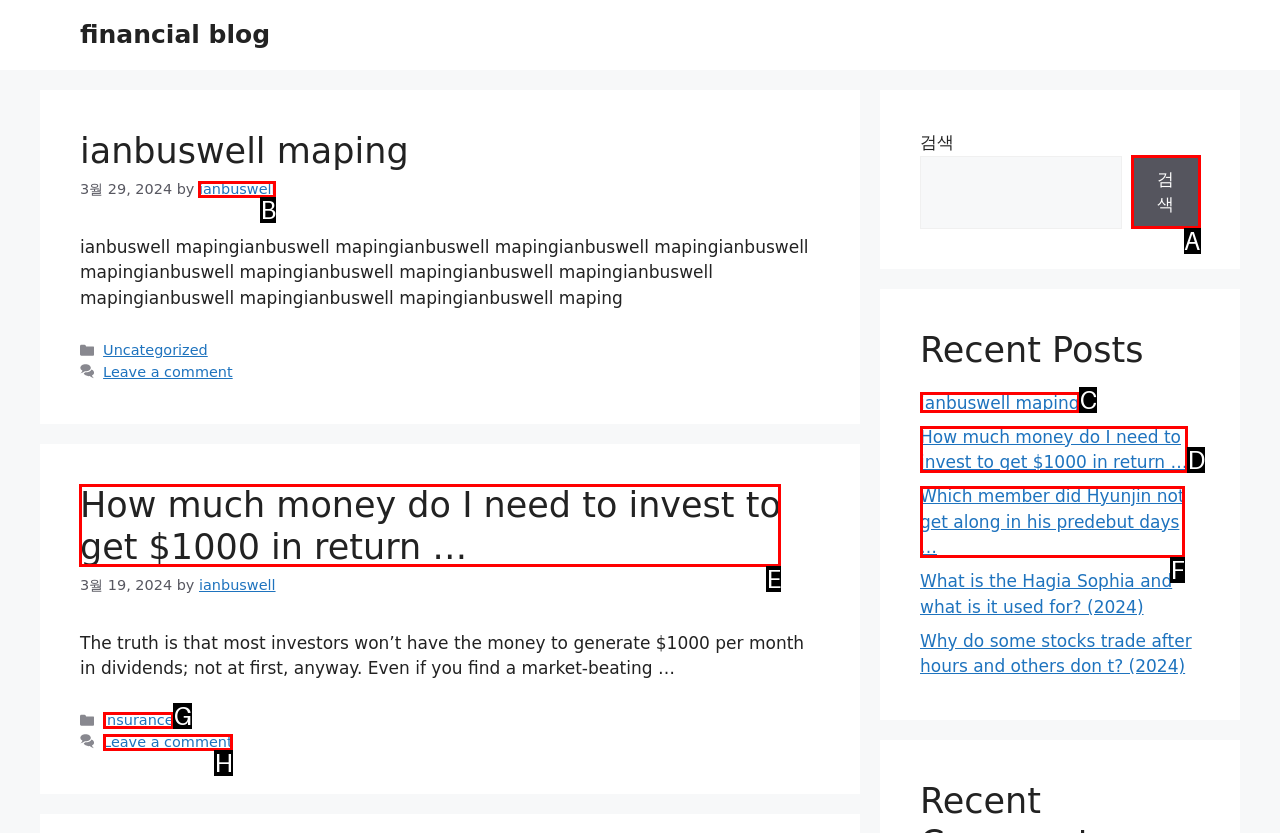Identify the letter of the option that should be selected to accomplish the following task: read the article about how much money do I need to invest. Provide the letter directly.

E